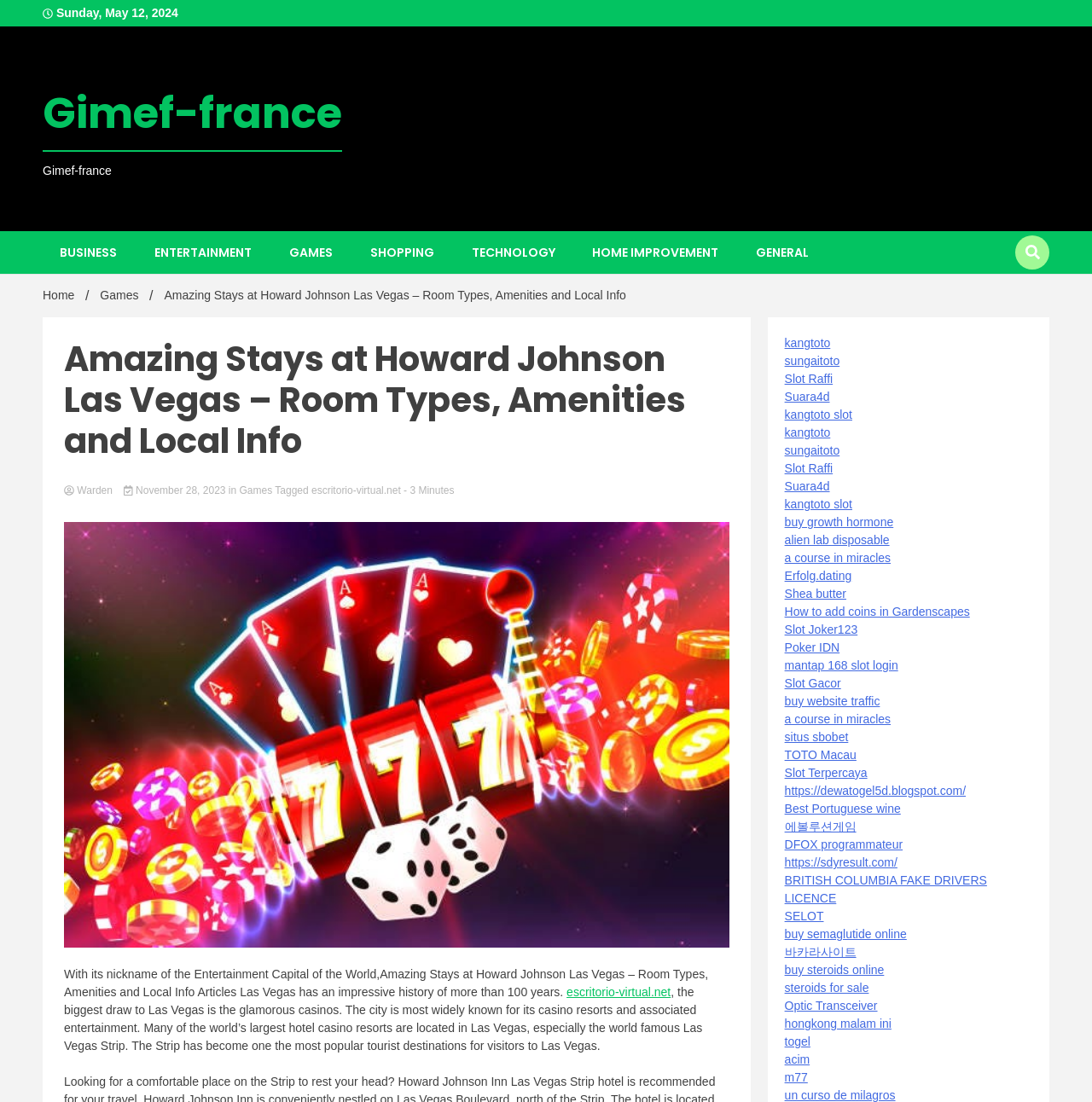What is the purpose of the breadcrumbs navigation?
Look at the webpage screenshot and answer the question with a detailed explanation.

I inferred the purpose of the breadcrumbs navigation by looking at the navigation element with the text 'Breadcrumbs' and its child links, which suggest that it is used to show the hierarchy of the current page.